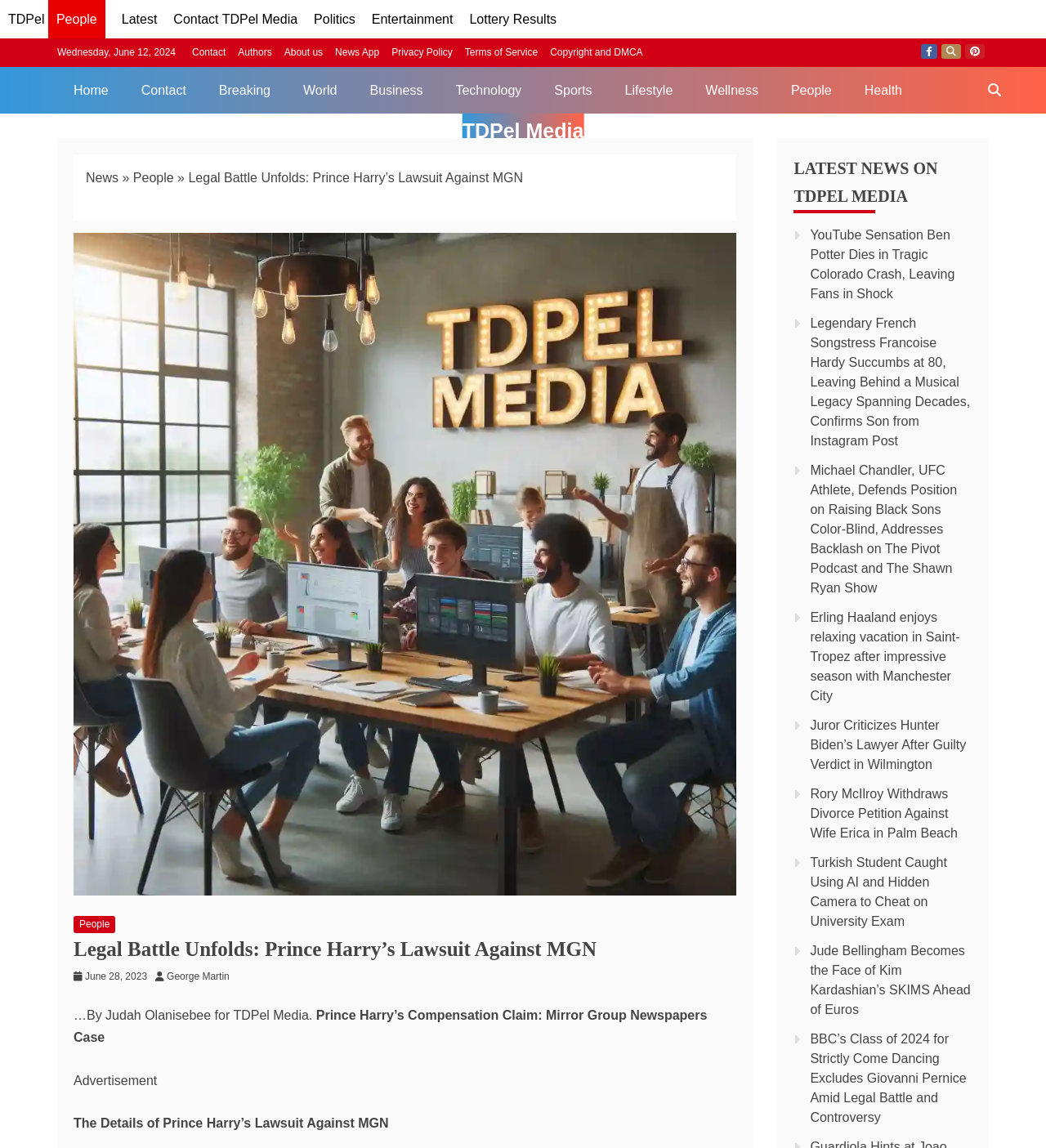Could you provide the bounding box coordinates for the portion of the screen to click to complete this instruction: "Read the latest news on Prince Harry's lawsuit"?

[0.07, 0.816, 0.704, 0.843]